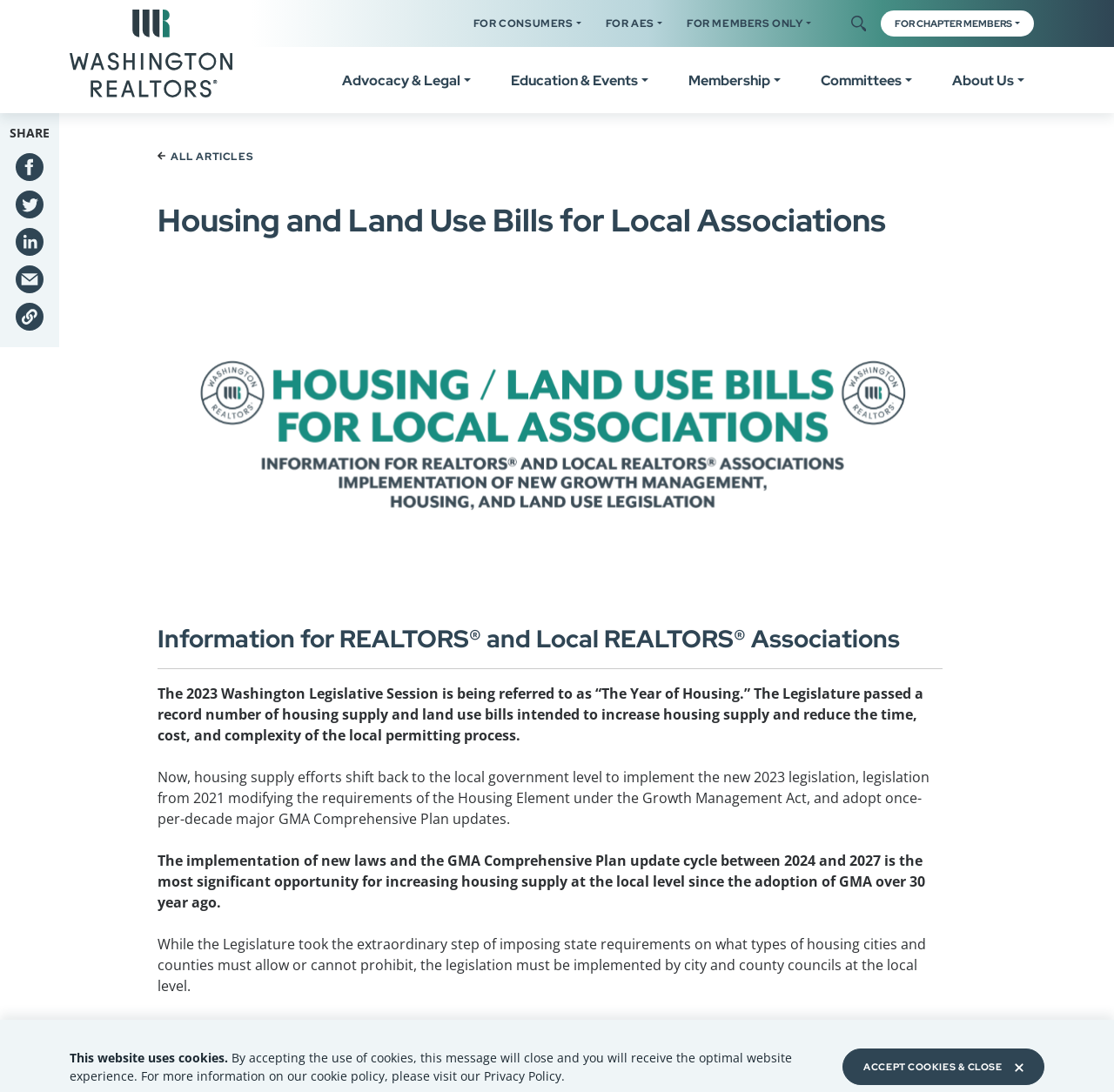Use one word or a short phrase to answer the question provided: 
What are the three main categories in the navigation menu?

For Consumers, For AES, For Members Only